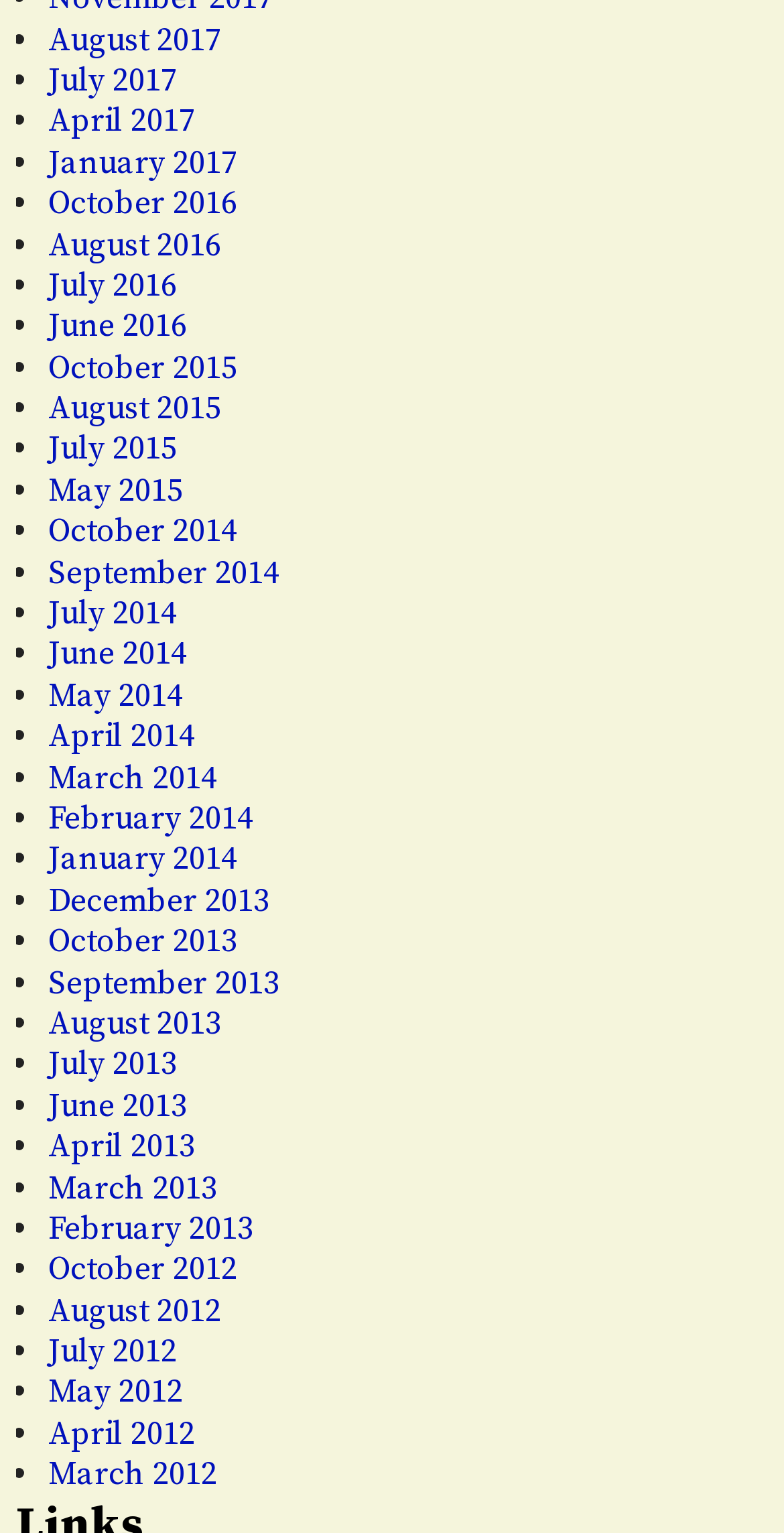Please find the bounding box coordinates of the element that must be clicked to perform the given instruction: "View August 2017". The coordinates should be four float numbers from 0 to 1, i.e., [left, top, right, bottom].

[0.062, 0.013, 0.282, 0.039]